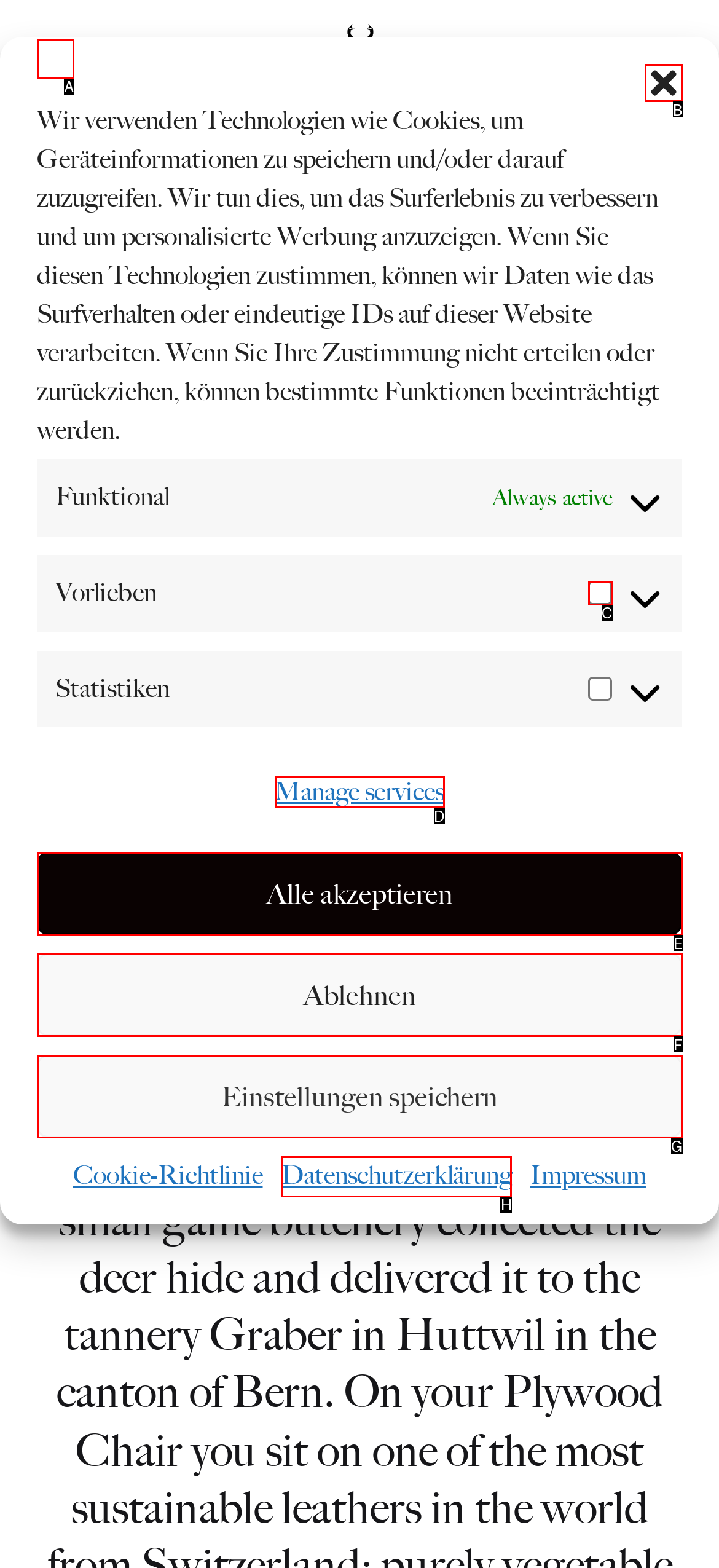Tell me which letter corresponds to the UI element that should be clicked to fulfill this instruction: Close the dialog
Answer using the letter of the chosen option directly.

B